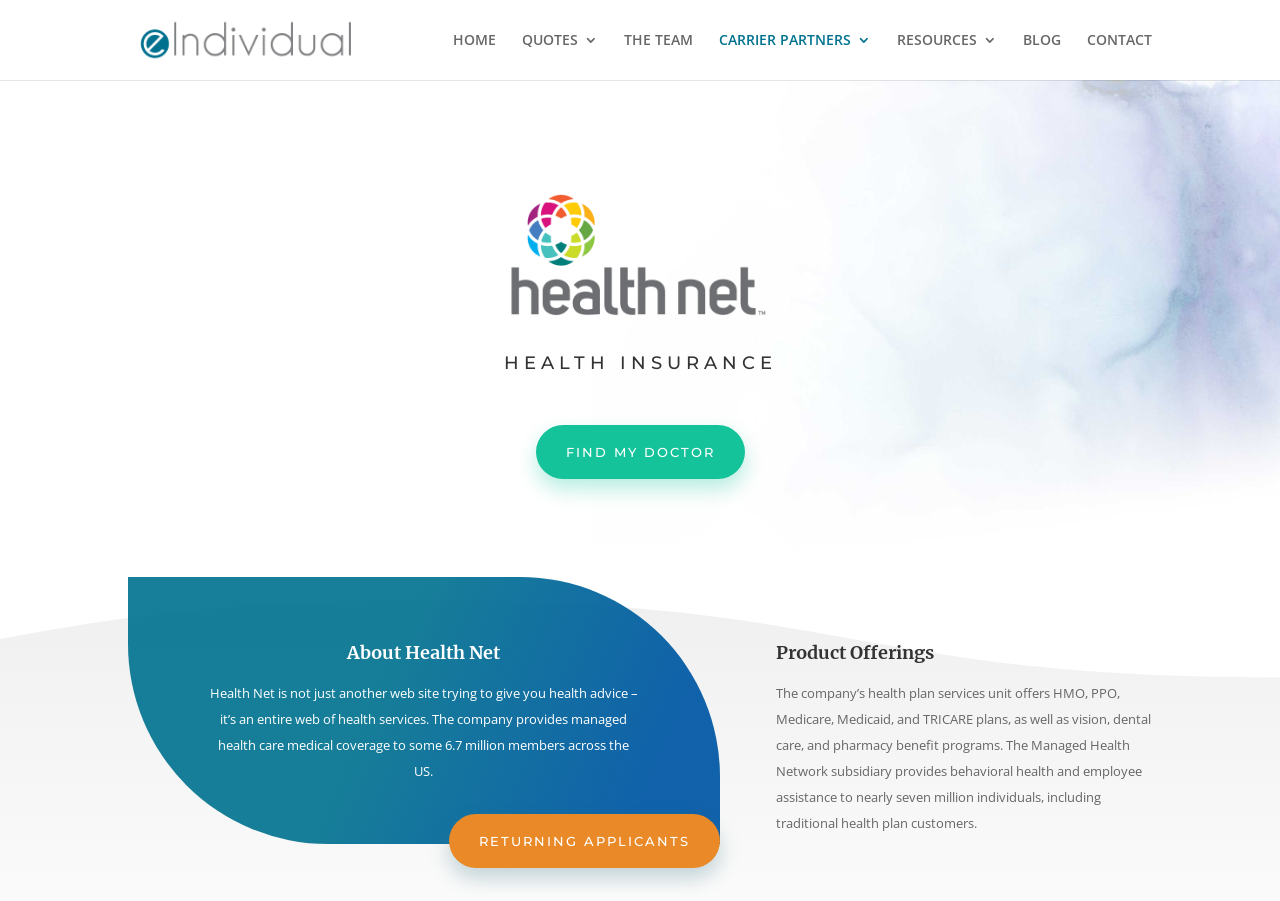What type of plans does the company offer?
Provide a thorough and detailed answer to the question.

The company's product offerings include HMO, PPO, Medicare, Medicaid, and TRICARE plans, as well as vision, dental care, and pharmacy benefit programs, as mentioned in the StaticText under the heading 'Product Offerings'.